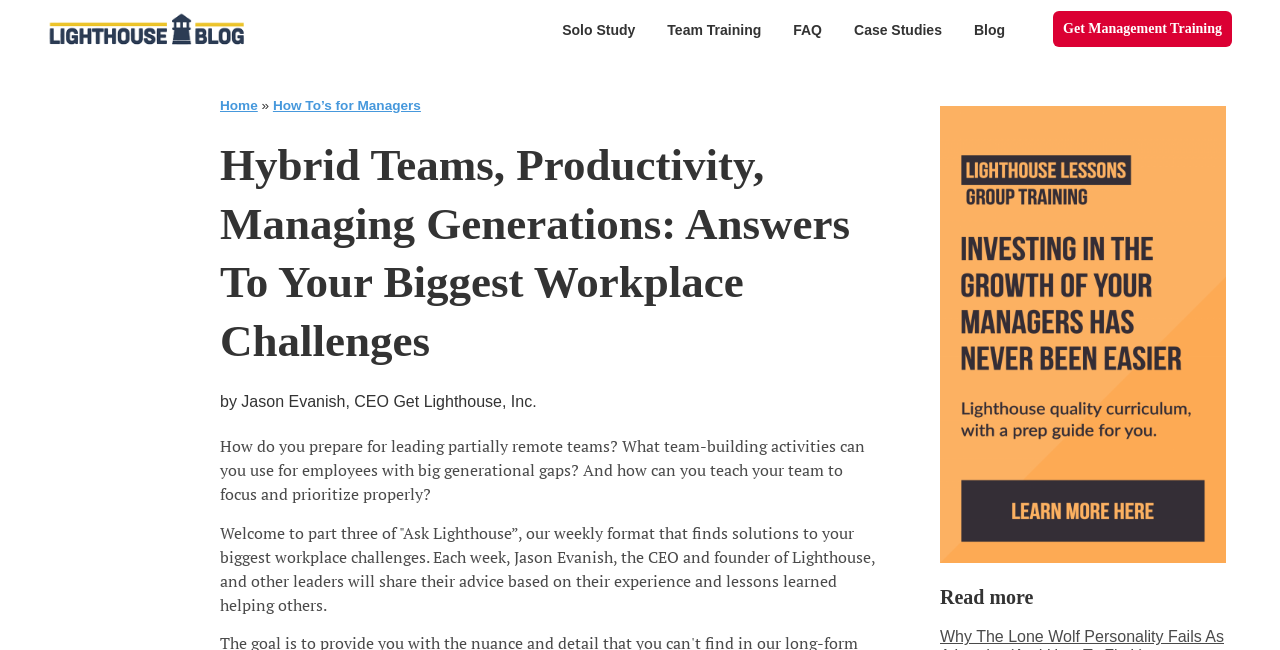Find the primary header on the webpage and provide its text.

Hybrid Teams, Productivity, Managing Generations: Answers To Your Biggest Workplace Challenges